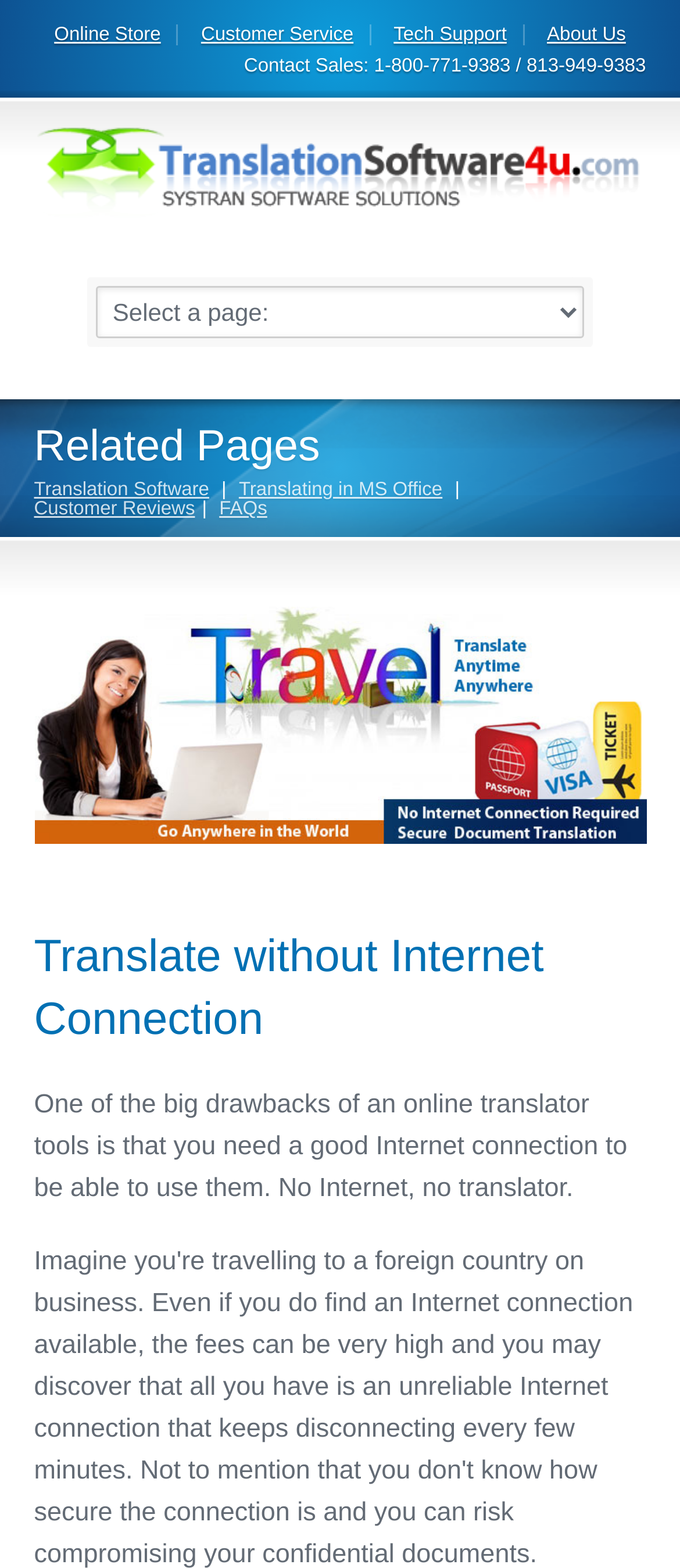Pinpoint the bounding box coordinates of the area that should be clicked to complete the following instruction: "Read the article about Why Blue is The Best Color For Party Bus Lighting". The coordinates must be given as four float numbers between 0 and 1, i.e., [left, top, right, bottom].

None